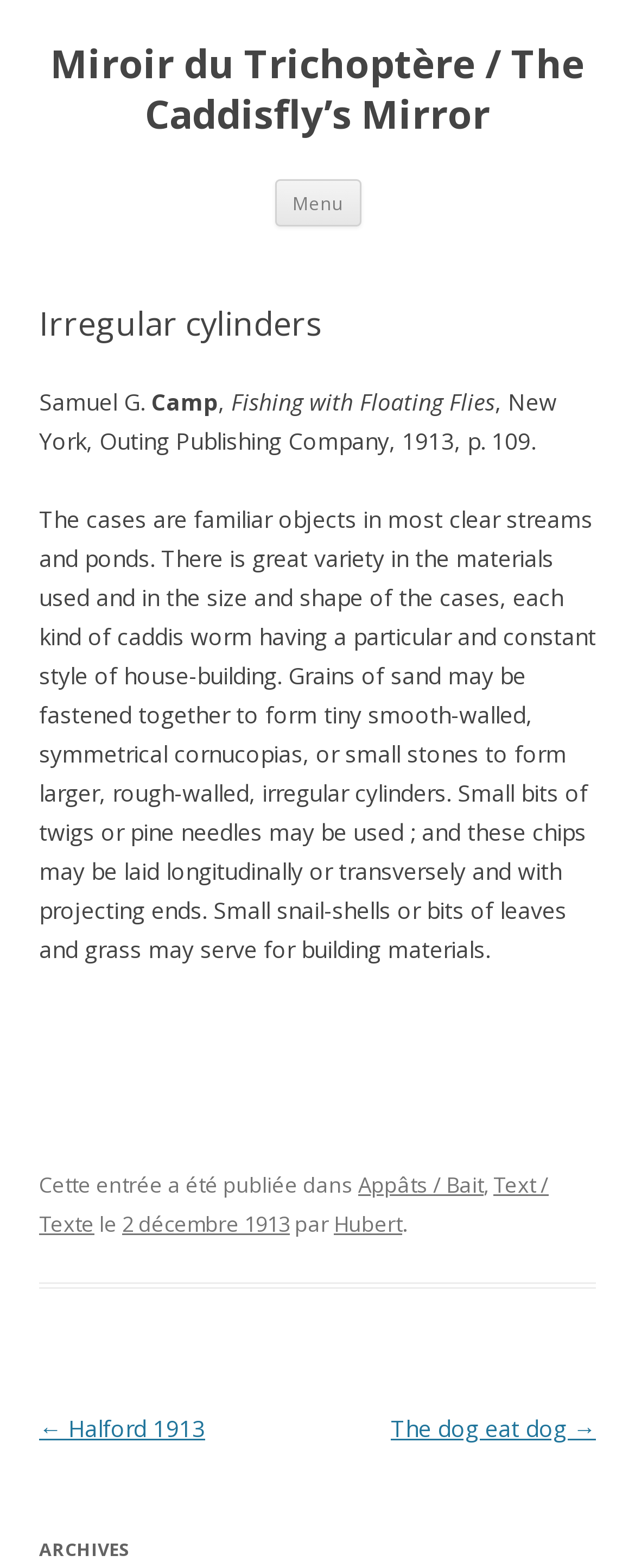Please locate the bounding box coordinates of the element that should be clicked to achieve the given instruction: "Read the article 'Miroir du Trichoptère / The Caddisfly’s Mirror'".

[0.062, 0.025, 0.938, 0.089]